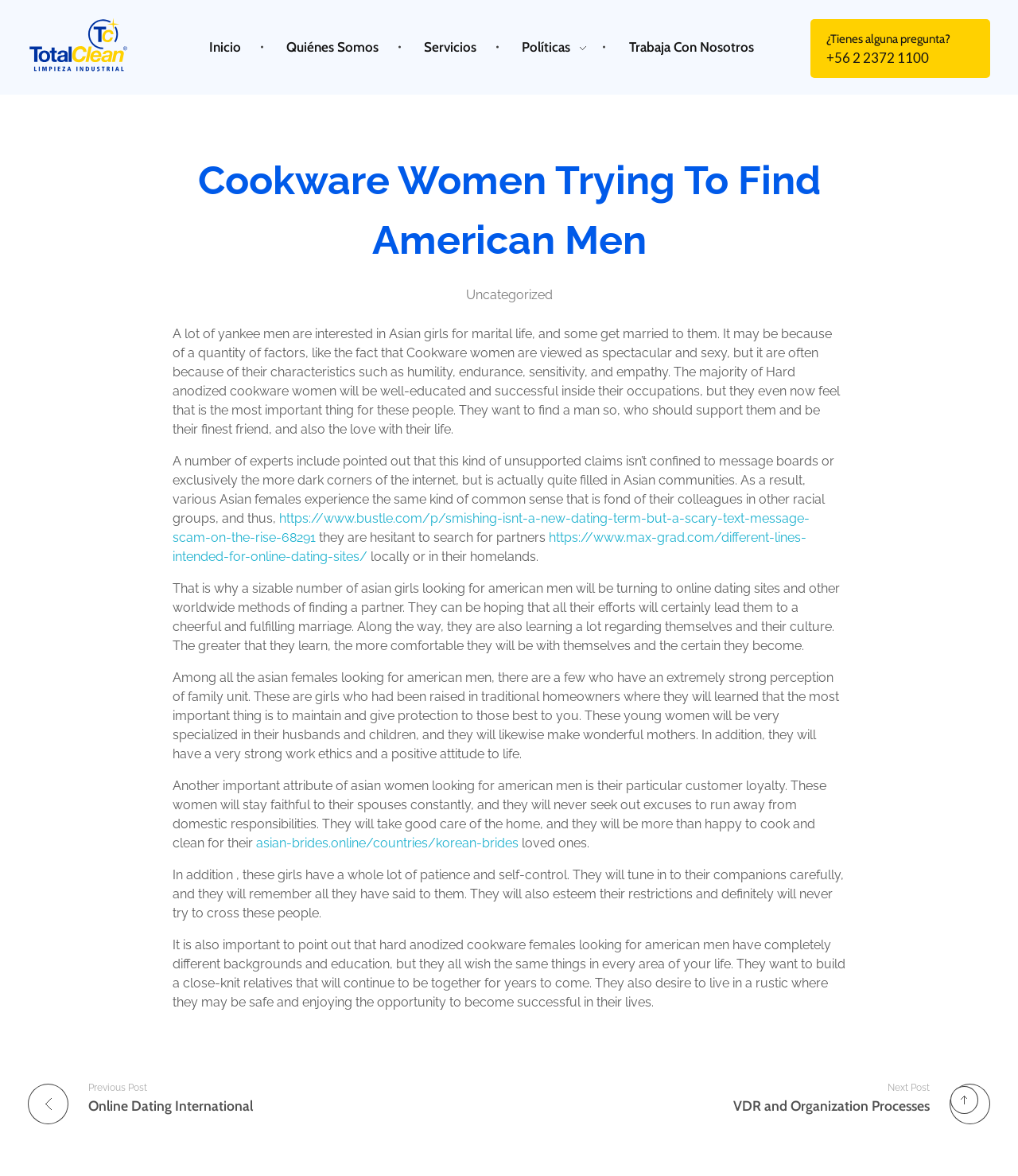Specify the bounding box coordinates of the area that needs to be clicked to achieve the following instruction: "Visit the 'Inicio' page".

[0.186, 0.033, 0.262, 0.046]